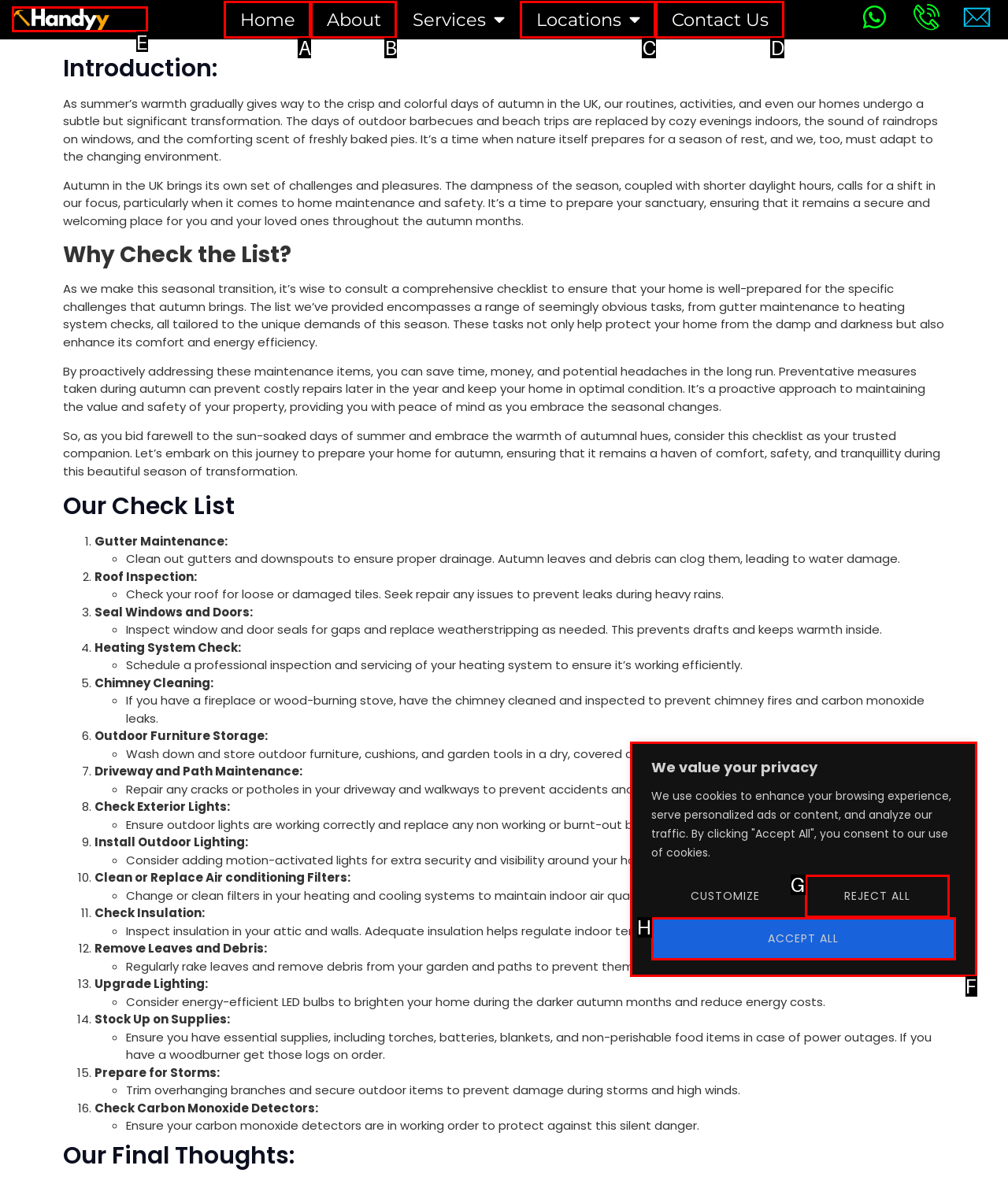Assess the description: Contact Us and select the option that matches. Provide the letter of the chosen option directly from the given choices.

D